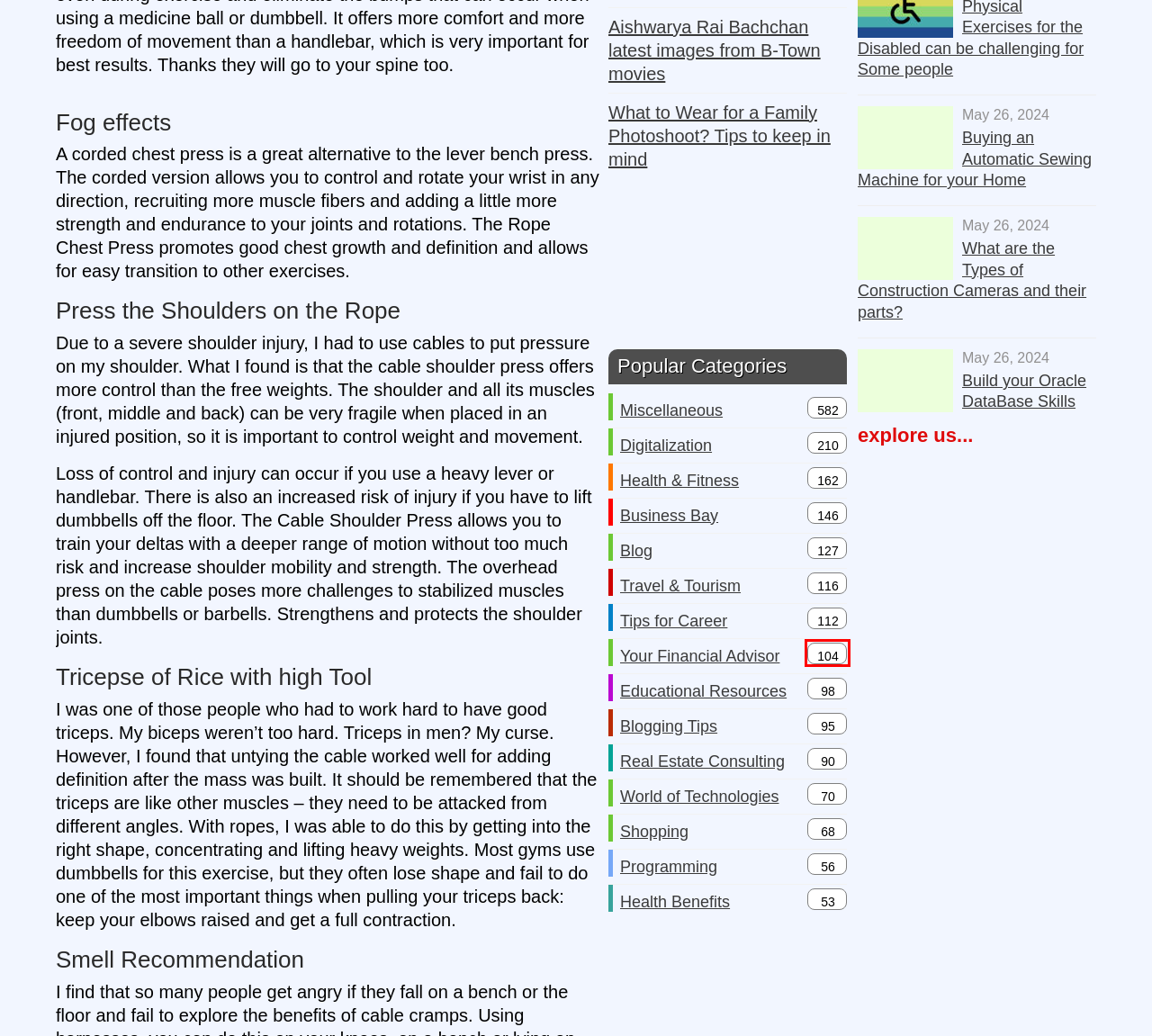Examine the screenshot of the webpage, which has a red bounding box around a UI element. Select the webpage description that best fits the new webpage after the element inside the red bounding box is clicked. Here are the choices:
A. Build your Oracle DataBase Skills
B. Interested for Shopping? Follow our tips for better Experience
C. What are the Types of Construction Cameras and their parts?
D. What to Wear for a Family Photoshoot? Tips to keep in mind
E. Free Educational Resources for Students to develop them better
F. On the way your Financial Advisor for Financial Success
G. Explore Us | JHARAPHULA
H. Explore our On-line Guide for better Travel and Tourism

F